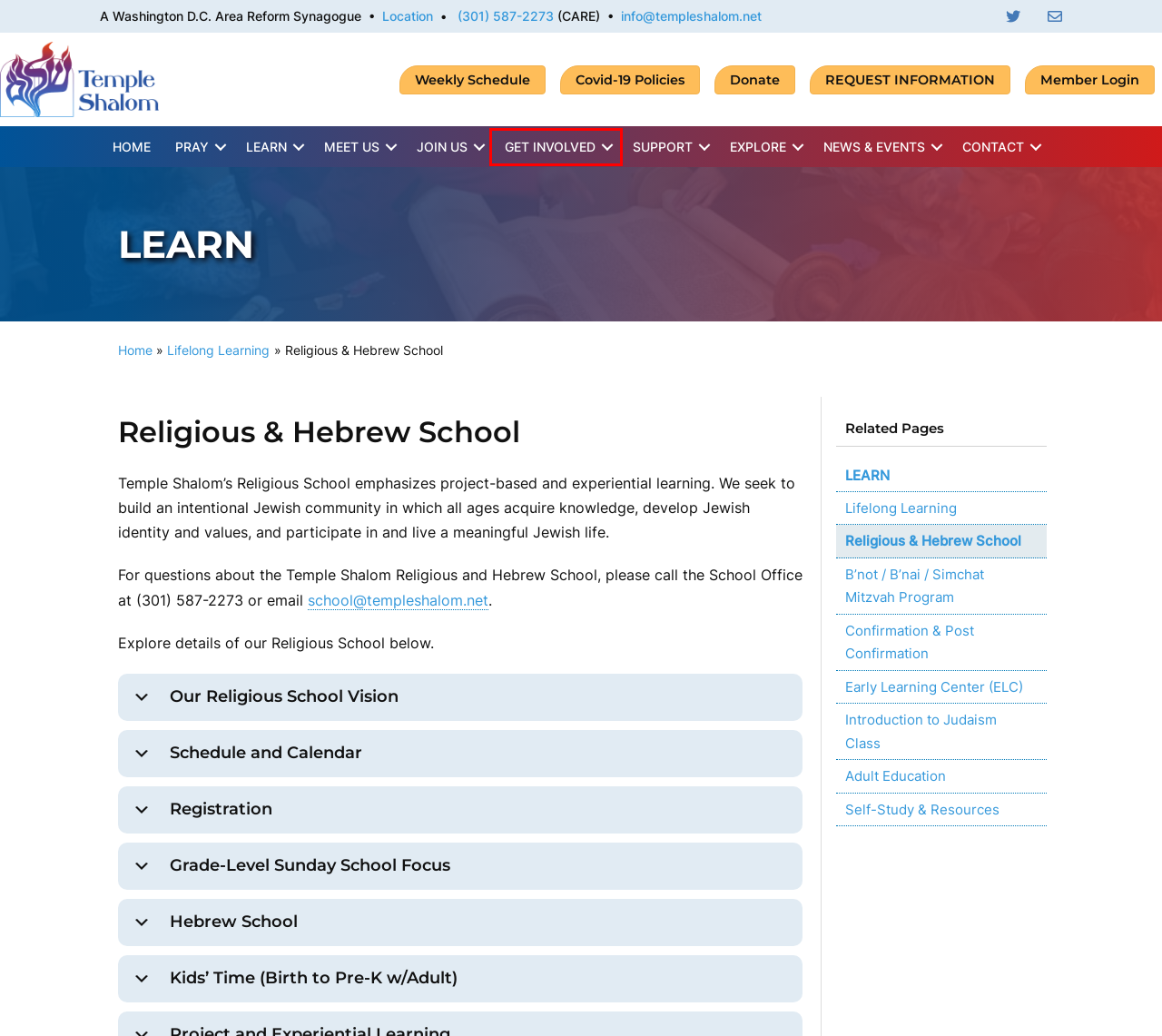Given a screenshot of a webpage with a red bounding box highlighting a UI element, determine which webpage description best matches the new webpage that appears after clicking the highlighted element. Here are the candidates:
A. Find Your Home at Shalom  |  Temple Shalom
B. Temple Shalom (Chevy Chase, MD) | Vibrant and Welcoming Reform Synagogue
C. Building Community  |  Temple Shalom
D. Explore | Our Space  |  Temple Shalom
E. B’not / B’nai / Simchat Mitzvah Program  |  Temple Shalom
F. Early Learning Center  |  Temple Shalom
G. Adult Education  |  Temple Shalom
H. Leadership and Vision  |  Temple Shalom

C